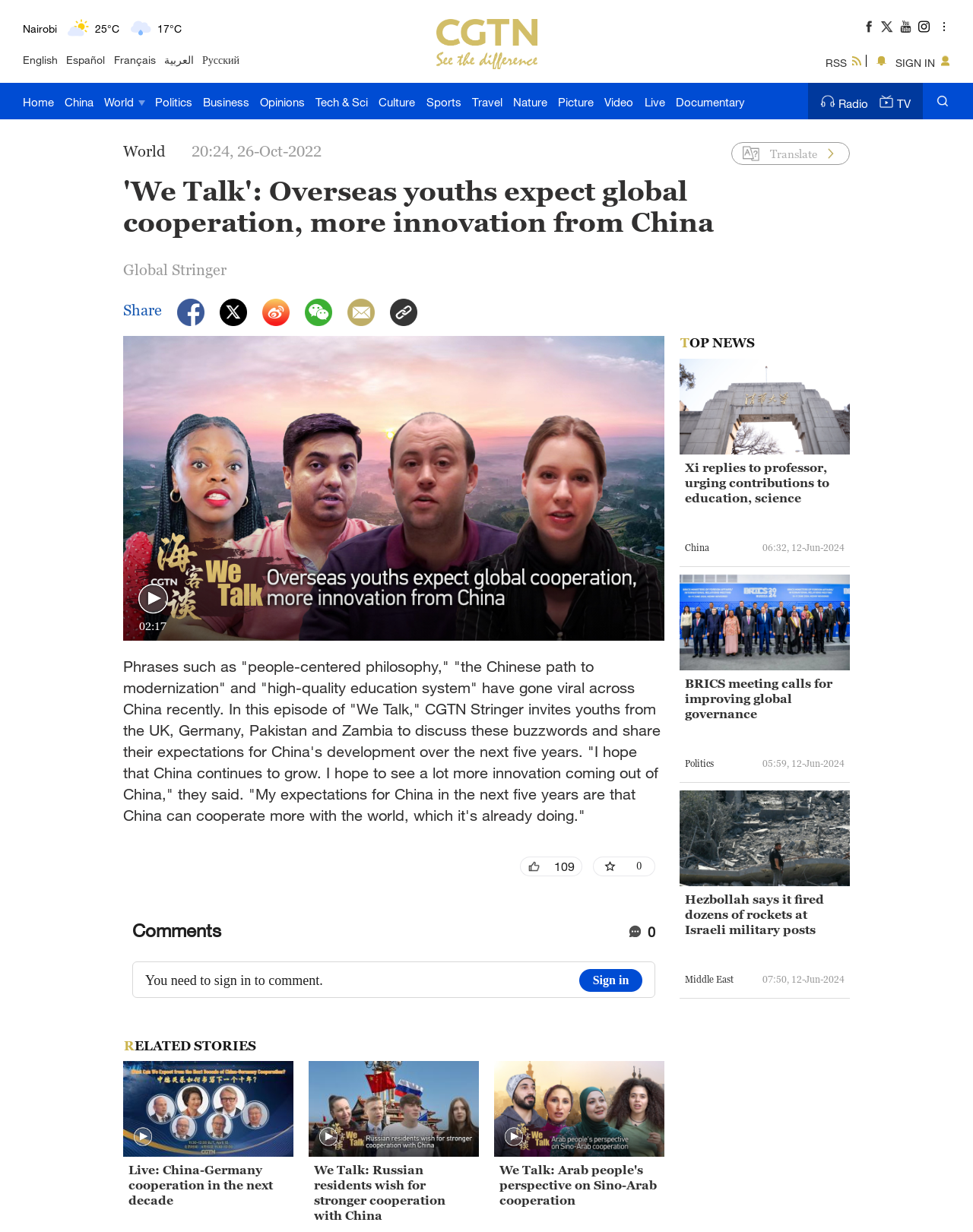Find the bounding box coordinates for the area that must be clicked to perform this action: "Check the weather in New York".

[0.023, 0.018, 0.07, 0.028]